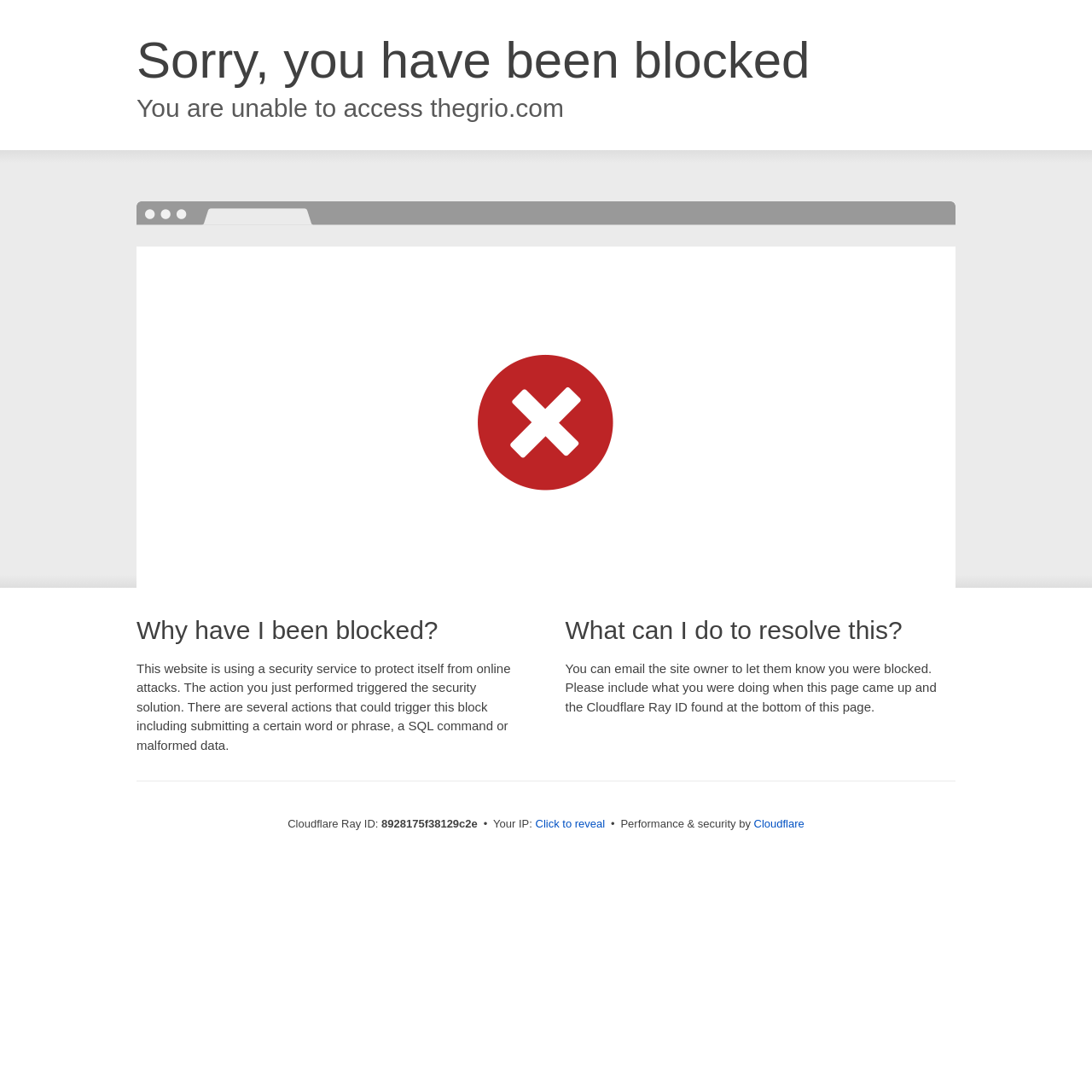Given the description: "Cloudflare", determine the bounding box coordinates of the UI element. The coordinates should be formatted as four float numbers between 0 and 1, [left, top, right, bottom].

[0.69, 0.749, 0.737, 0.761]